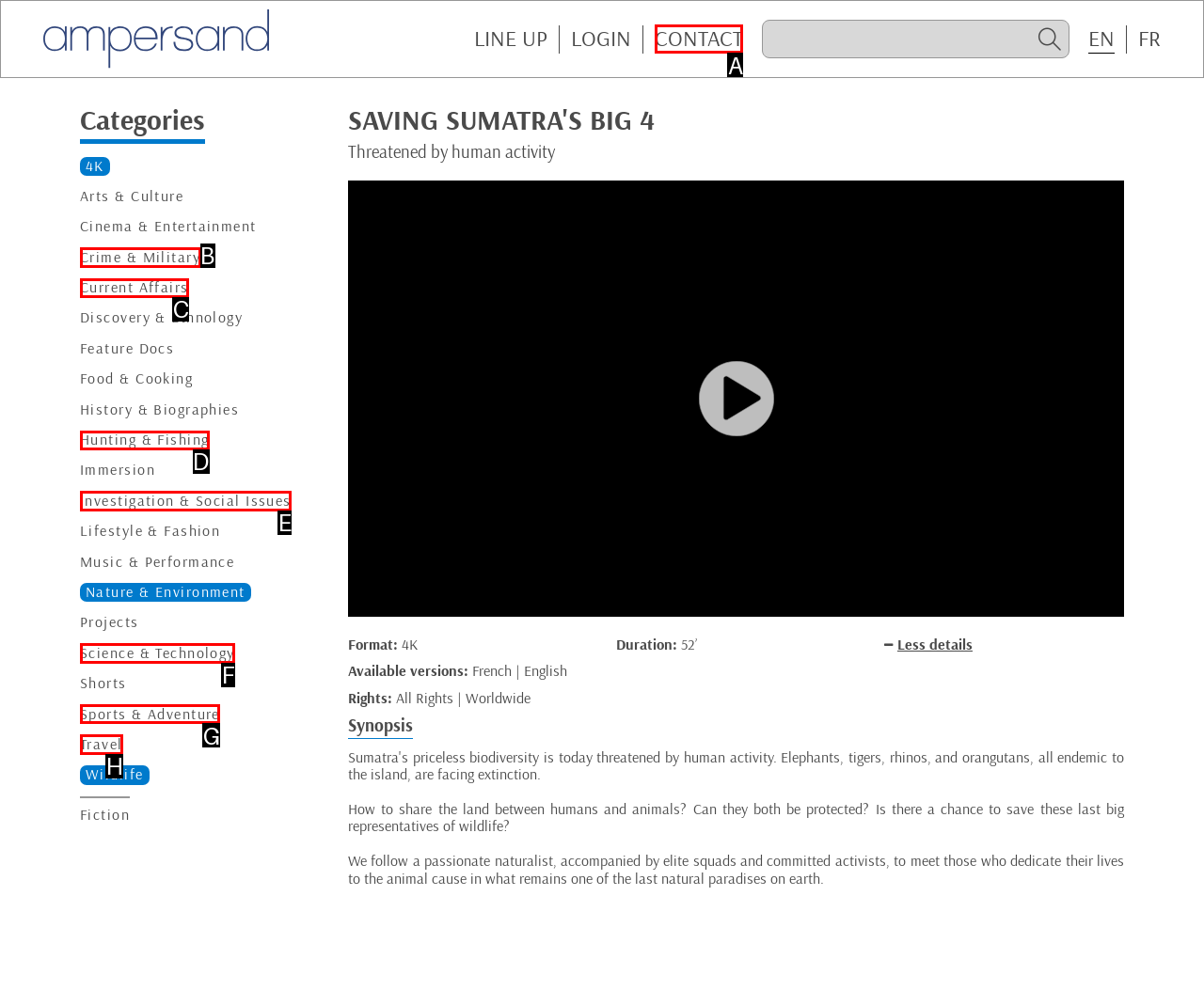Identify which HTML element should be clicked to fulfill this instruction: Click on the CONTACT link Reply with the correct option's letter.

A